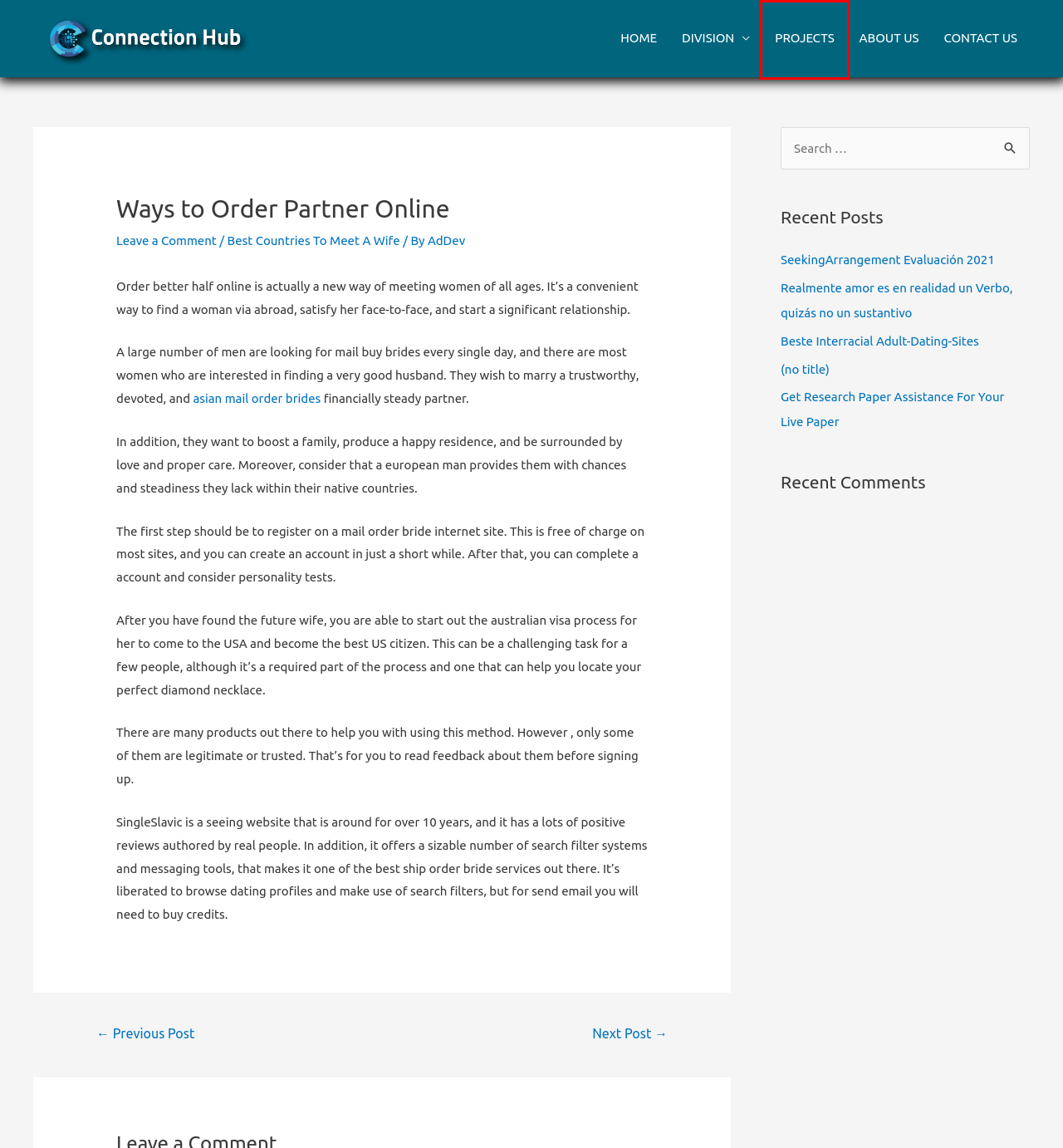You are provided with a screenshot of a webpage highlighting a UI element with a red bounding box. Choose the most suitable webpage description that matches the new page after clicking the element in the bounding box. Here are the candidates:
A. CONTACT US – Connection Hub
B. Online dating service Reviews 2022 – Connection Hub
C. SeekingArrangement  Evaluación 2021 – Connection Hub
D. Get Research Paper Assistance For Your Live Paper – Connection Hub
E. CONSTRUCTION SOLUTION – Connection Hub
F. ABOUT US – Connection Hub
G. Best Countries To Meet A Wife – Connection Hub
H. Connection Hub

E